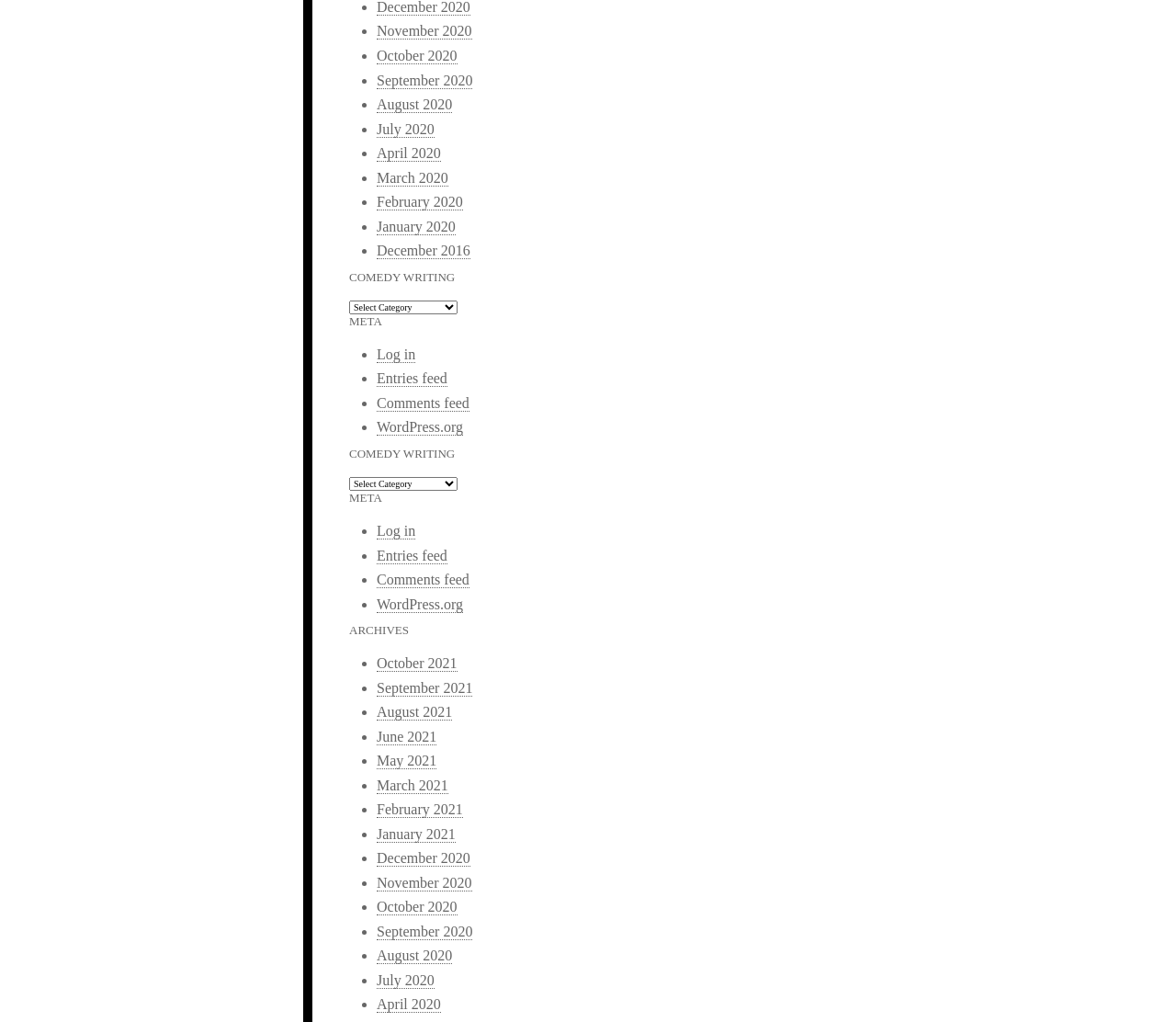Please determine the bounding box coordinates of the element to click on in order to accomplish the following task: "Explore Services". Ensure the coordinates are four float numbers ranging from 0 to 1, i.e., [left, top, right, bottom].

None